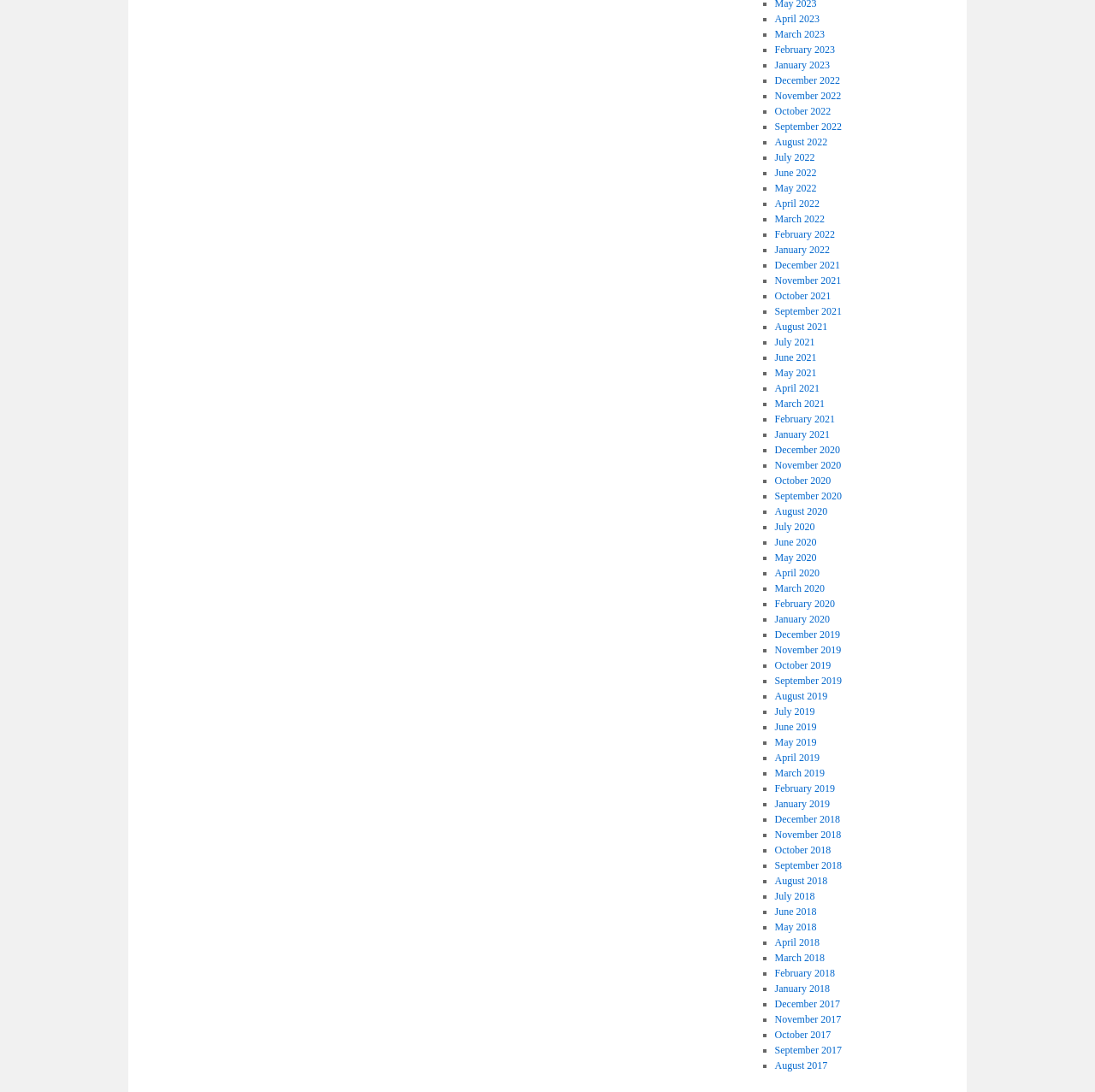Respond to the following question with a brief word or phrase:
Are the months listed in chronological order?

Yes